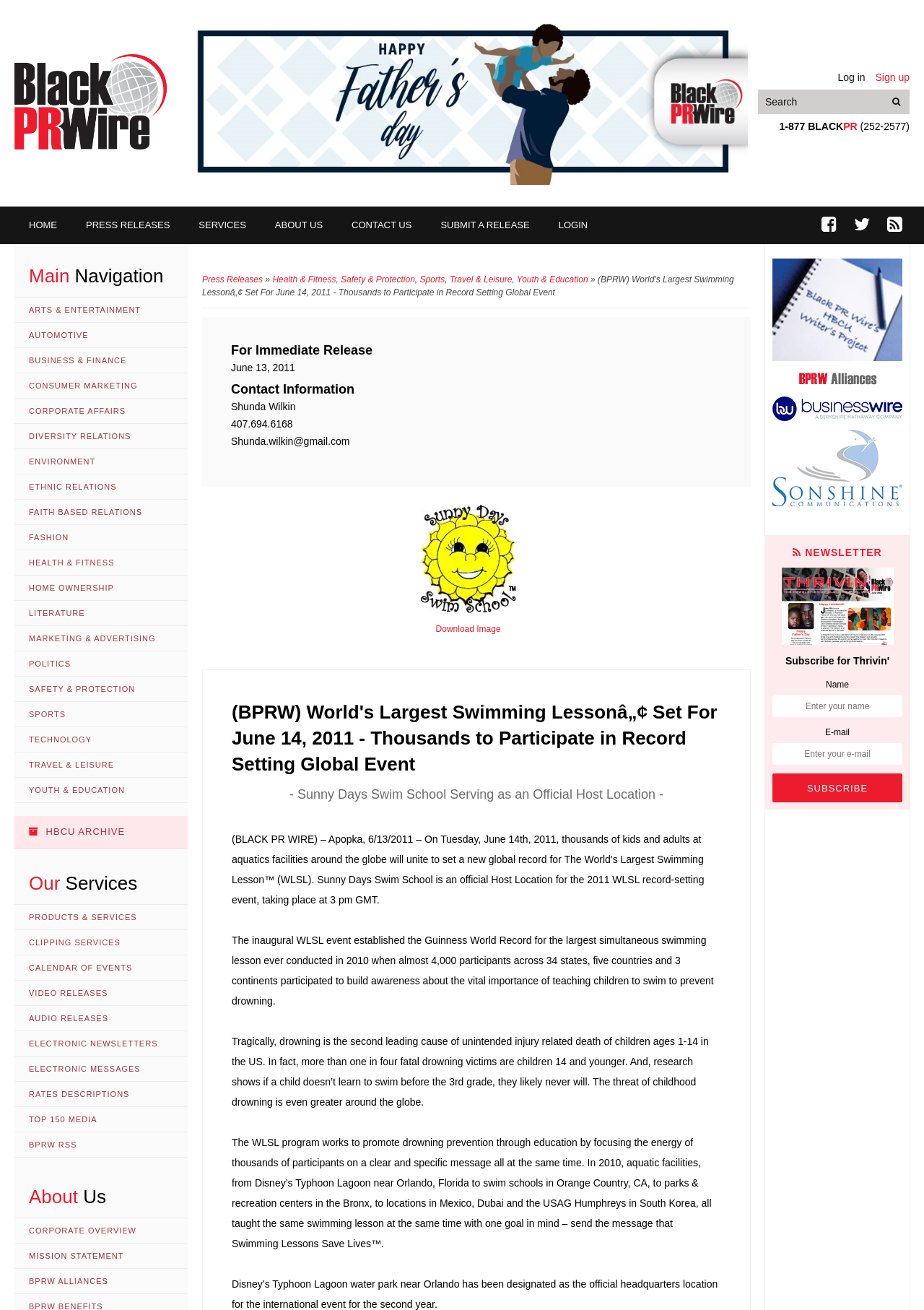Construct a comprehensive caption that outlines the webpage's structure and content.

The webpage is a news article from Black PR Wire, a 24-hour multimedia news and information center. At the top of the page, there is a login and sign-up section, followed by a search bar. Below the search bar, there is a phone number and a brief description of the organization.

The main navigation menu is located on the left side of the page, with links to various categories such as Arts & Entertainment, Business & Finance, and Sports. There is also a section for "Our Services" which includes links to products and services, clipping services, and calendar of events.

The main content of the page is a press release about the World's Largest Swimming Lesson, an event aimed at setting a new global record for the largest simultaneous swimming lesson. The article includes details about the event, such as the date, time, and location, as well as information about the importance of teaching children to swim to prevent drowning.

There are also links to related articles and categories, such as Health & Fitness, Safety & Protection, and Travel & Leisure. Additionally, there is a section for contact information, including a name, phone number, and email address.

On the right side of the page, there is an image with a caption "Happy Father's Day" and links to social media platforms, such as Facebook and Twitter. There is also an RSS feed link and a link to submit a release.

Overall, the webpage is a news article with a focus on a specific event, surrounded by navigation menus, related links, and contact information.